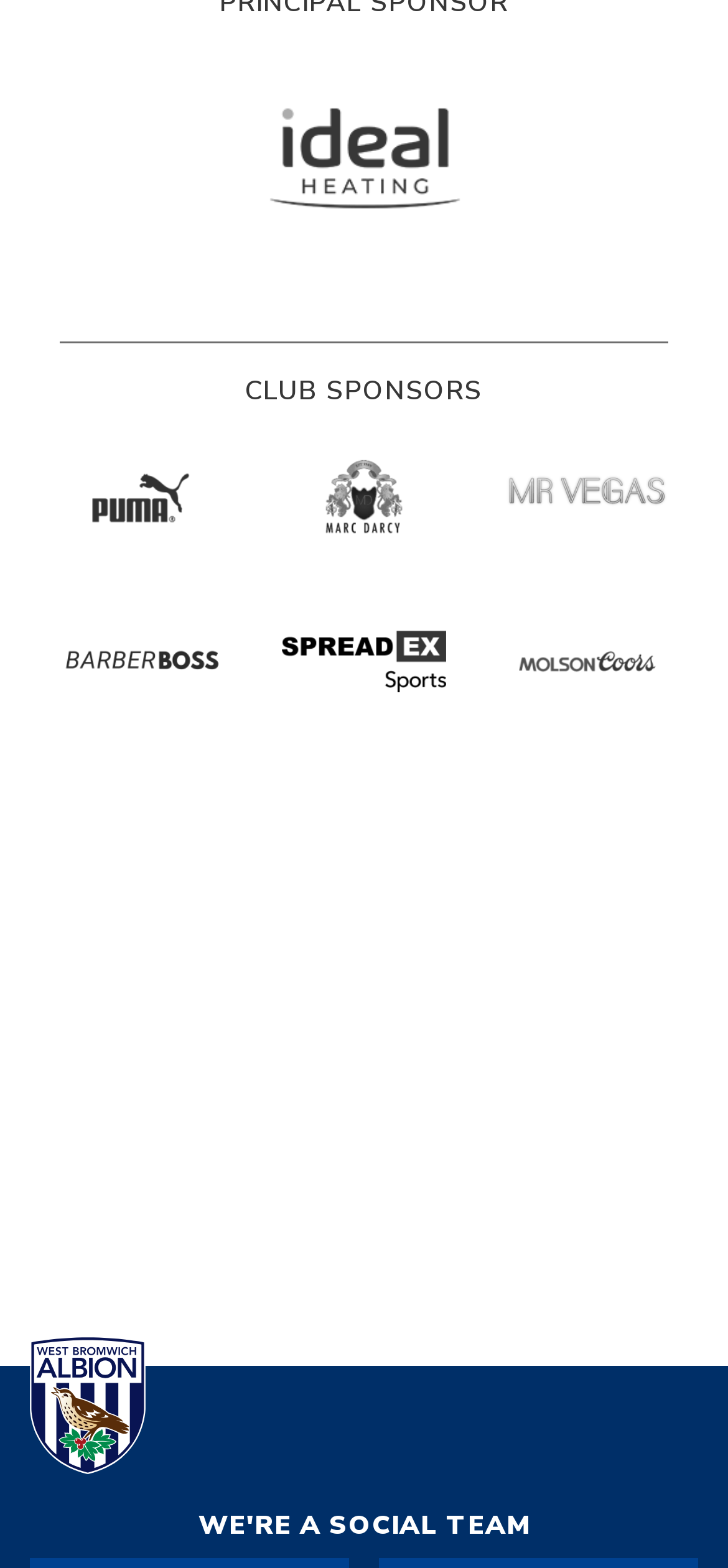Please identify the bounding box coordinates of the clickable region that I should interact with to perform the following instruction: "View Puma". The coordinates should be expressed as four float numbers between 0 and 1, i.e., [left, top, right, bottom].

[0.082, 0.28, 0.306, 0.355]